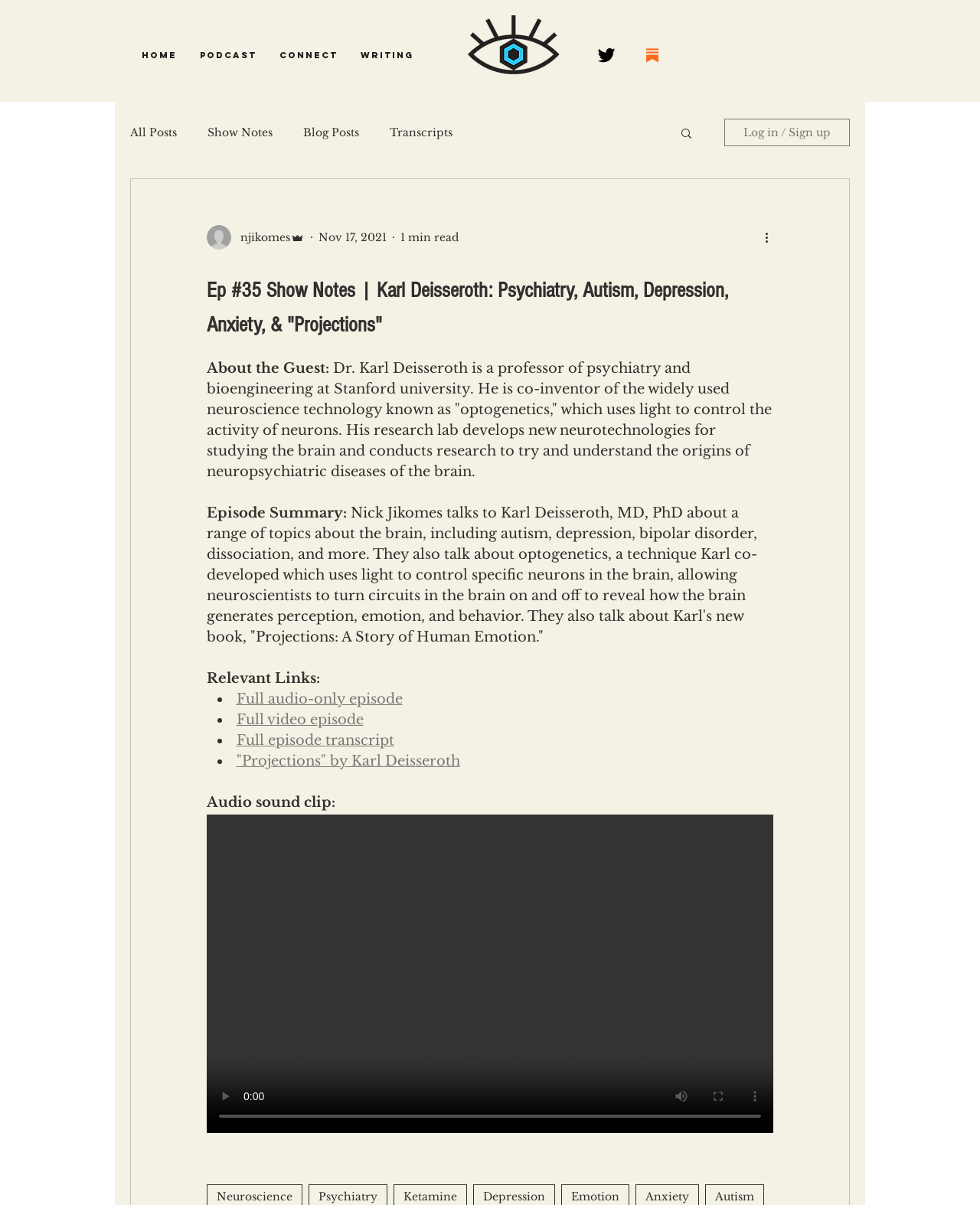What is the type of episode?
Please provide a comprehensive answer based on the information in the image.

I found the answer by looking at the relevant links section of the webpage, where it says 'Full audio-only episode'. This suggests that the episode is available in an audio-only format.